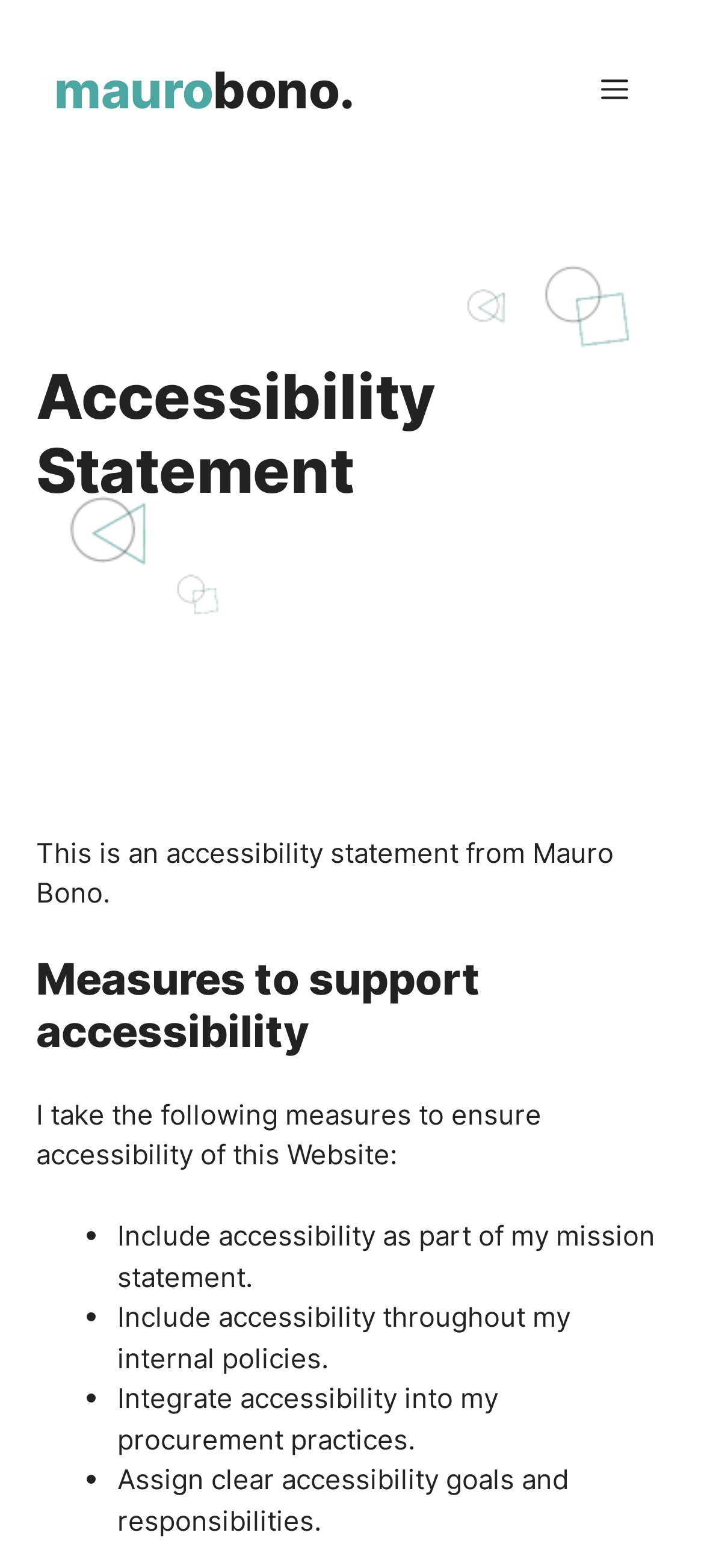What is the purpose of the button with the text 'MENU'?
Answer the question with as much detail as possible.

The button with the text 'MENU' is a navigation toggle button, which can be found in the top-right corner of the webpage. Its purpose is to toggle the navigation menu, as indicated by its 'expanded' property being set to 'False'.